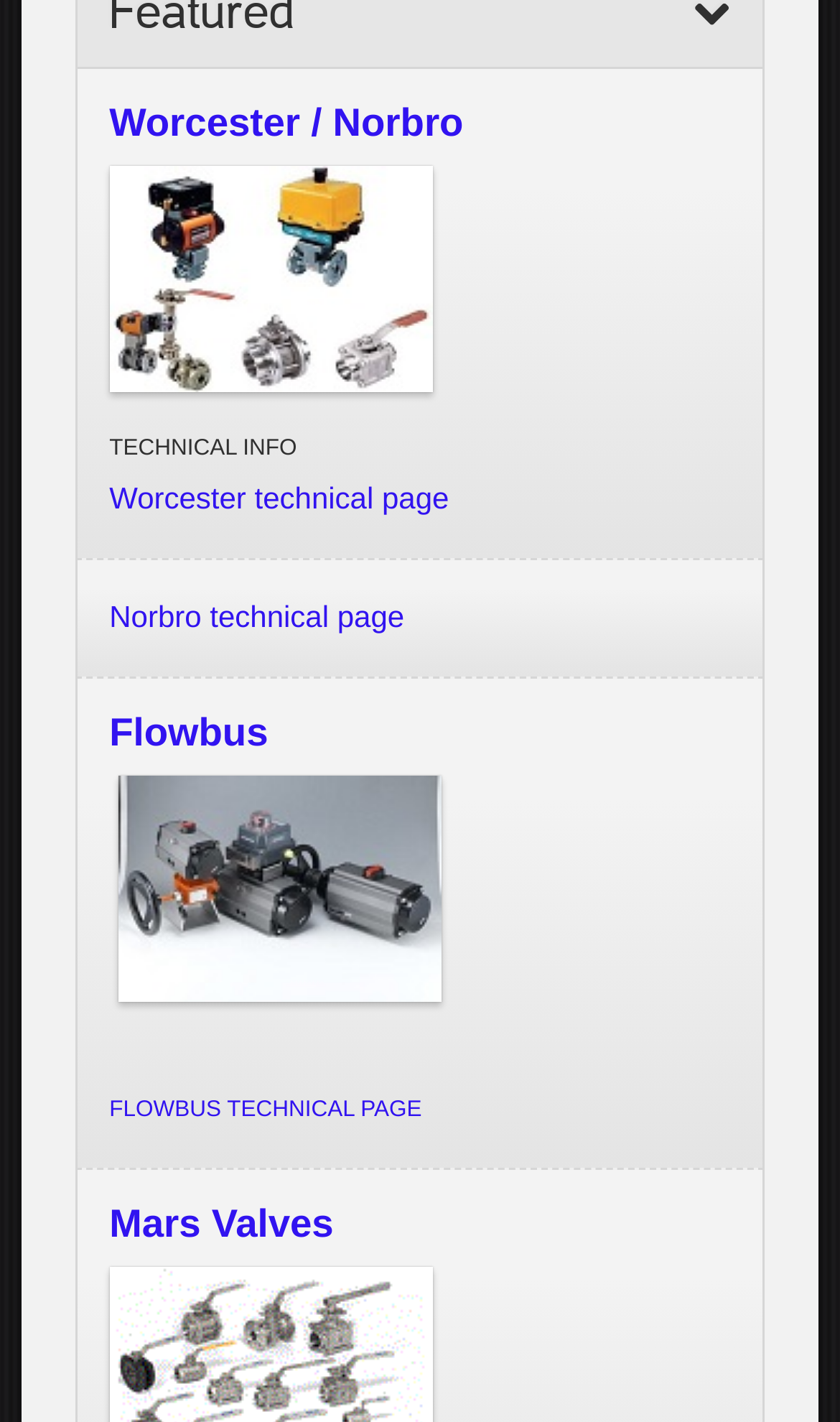How many links are there under the 'Worcester / Norbro' heading?
Please provide a detailed answer to the question.

There is one link under the 'Worcester / Norbro' heading which is the 'Worcester / Norbro' link itself. This link is located at the top of the page and is a link to Worcester / Norbro's page.